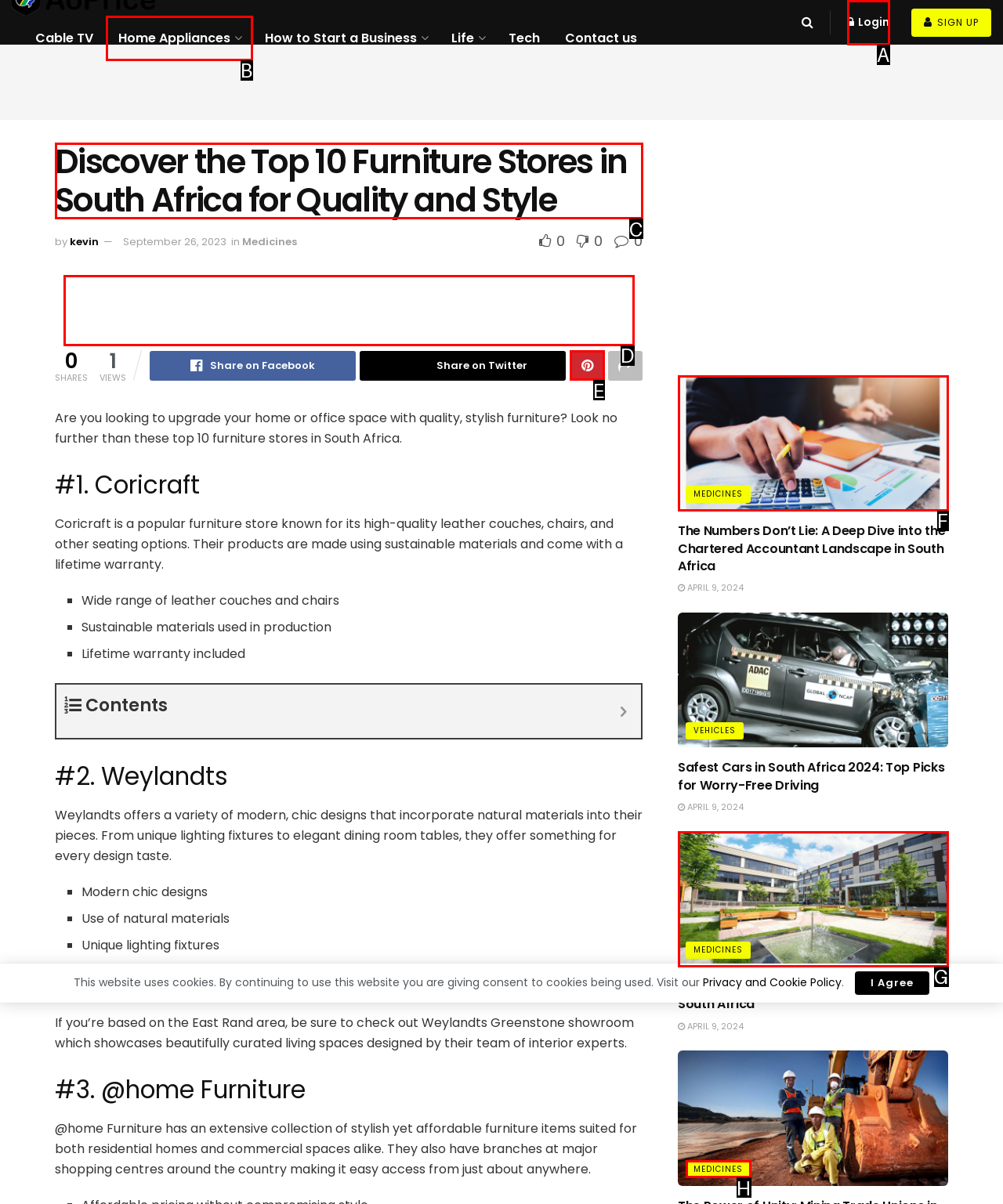Please indicate which HTML element should be clicked to fulfill the following task: View Media Kit of CMOtech. Provide the letter of the selected option.

None